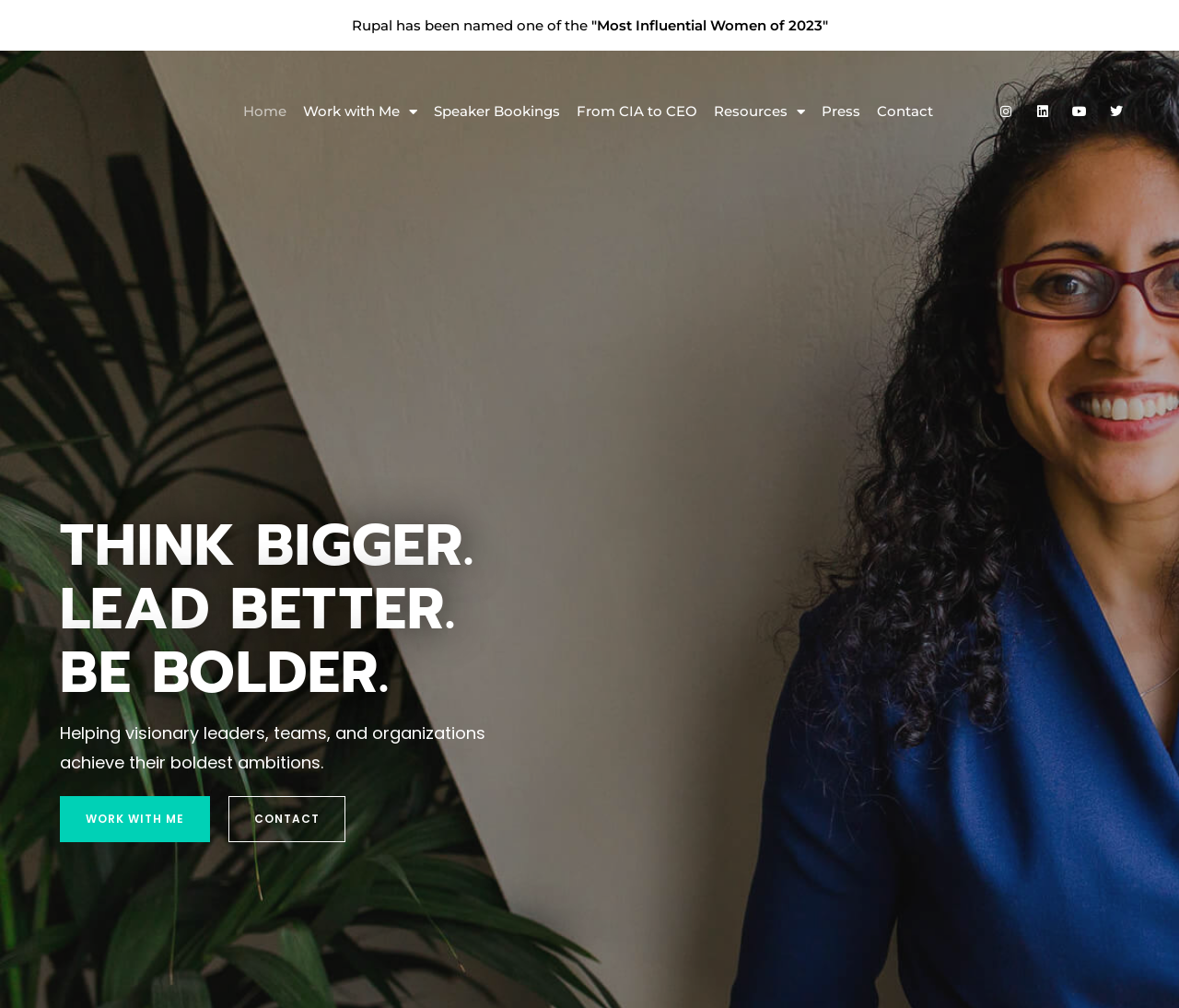Refer to the element description Work with me and identify the corresponding bounding box in the screenshot. Format the coordinates as (top-left x, top-left y, bottom-right x, bottom-right y) with values in the range of 0 to 1.

[0.051, 0.79, 0.178, 0.835]